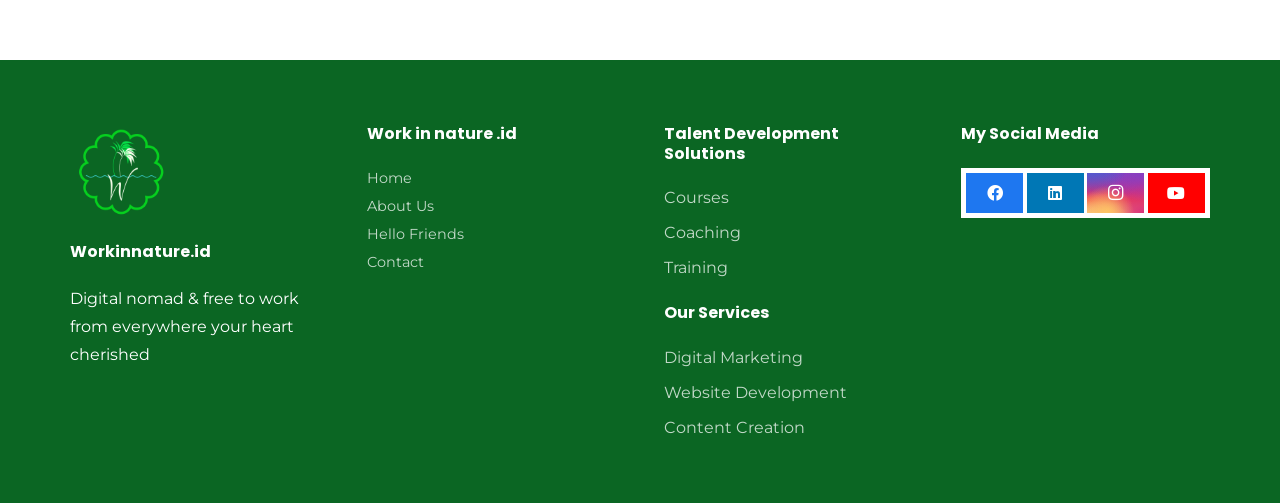Pinpoint the bounding box coordinates of the clickable area necessary to execute the following instruction: "Check Facebook". The coordinates should be given as four float numbers between 0 and 1, namely [left, top, right, bottom].

[0.755, 0.343, 0.799, 0.423]